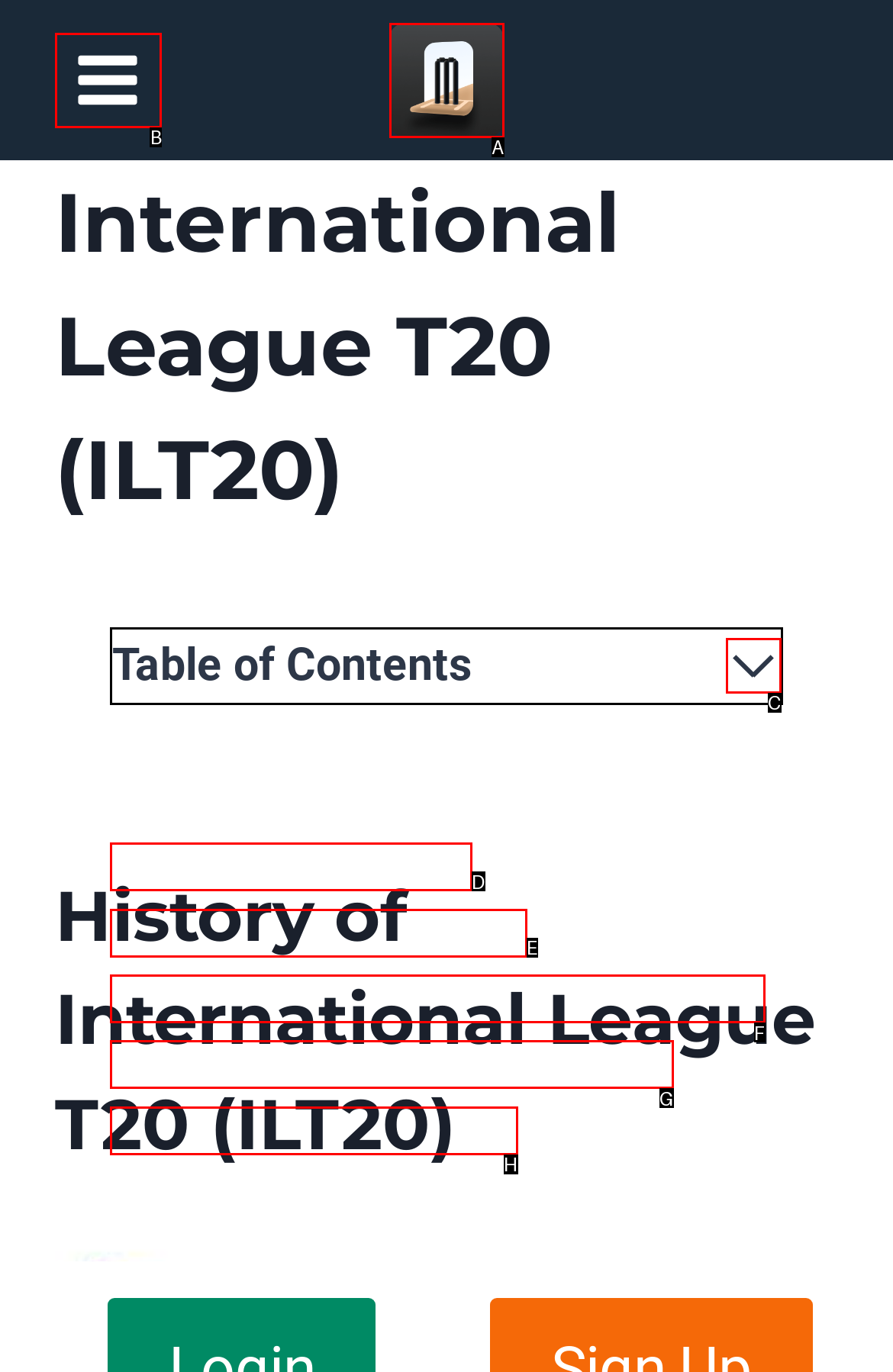Identify the correct letter of the UI element to click for this task: Open the menu
Respond with the letter from the listed options.

B